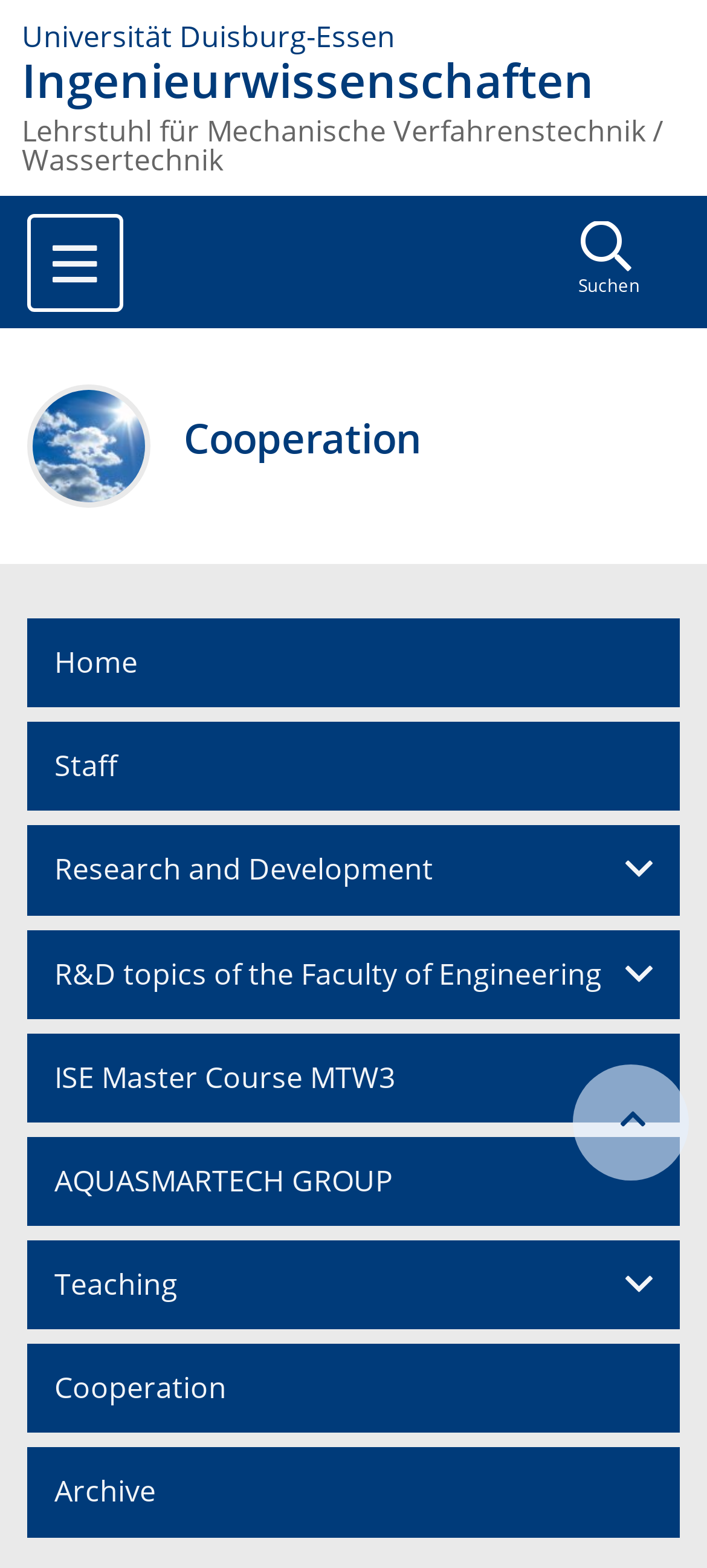Specify the bounding box coordinates of the area to click in order to execute this command: 'go to Cooperation'. The coordinates should consist of four float numbers ranging from 0 to 1, and should be formatted as [left, top, right, bottom].

[0.038, 0.857, 0.962, 0.914]